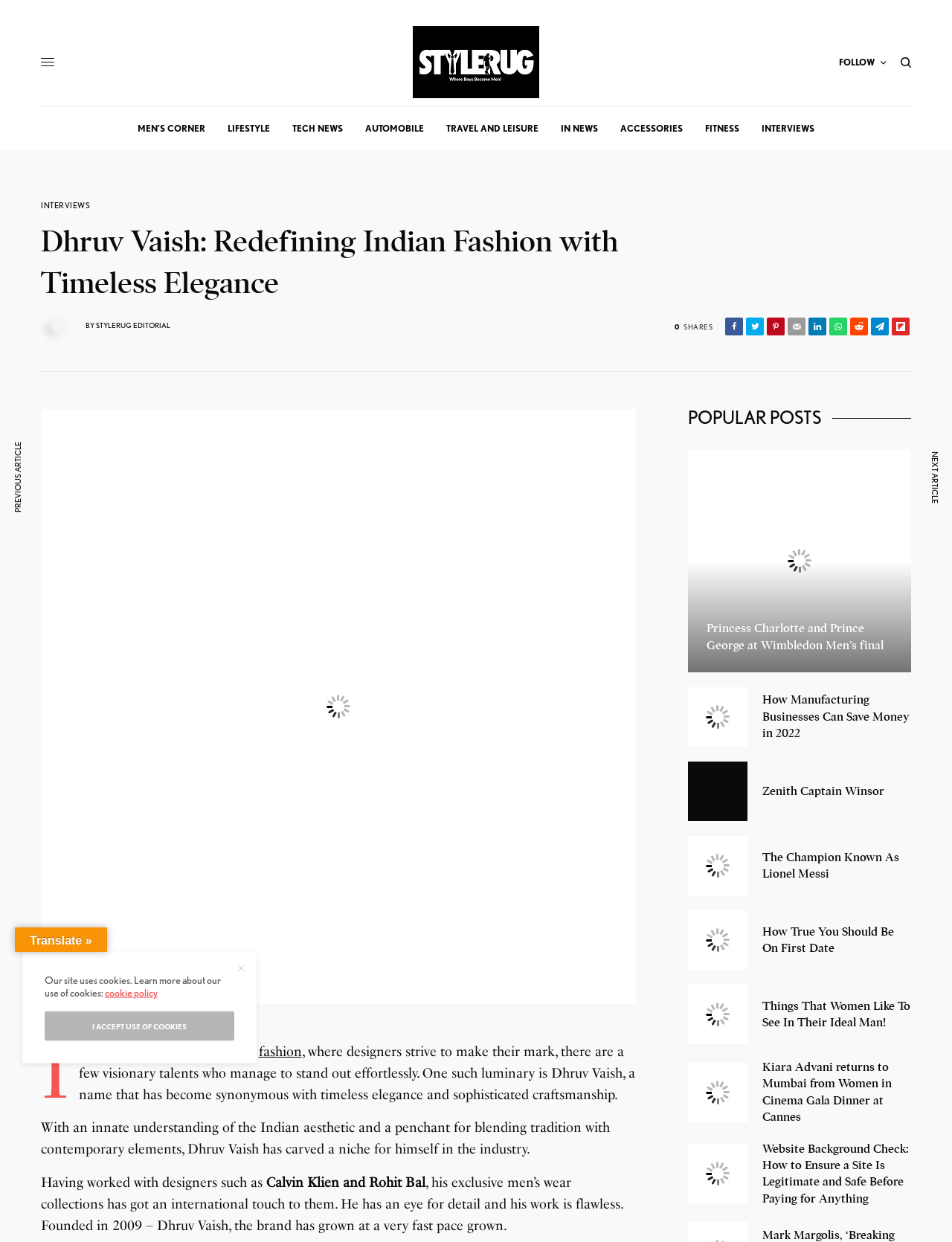Determine the bounding box coordinates for the area that needs to be clicked to fulfill this task: "Follow StyleRug". The coordinates must be given as four float numbers between 0 and 1, i.e., [left, top, right, bottom].

[0.434, 0.021, 0.566, 0.079]